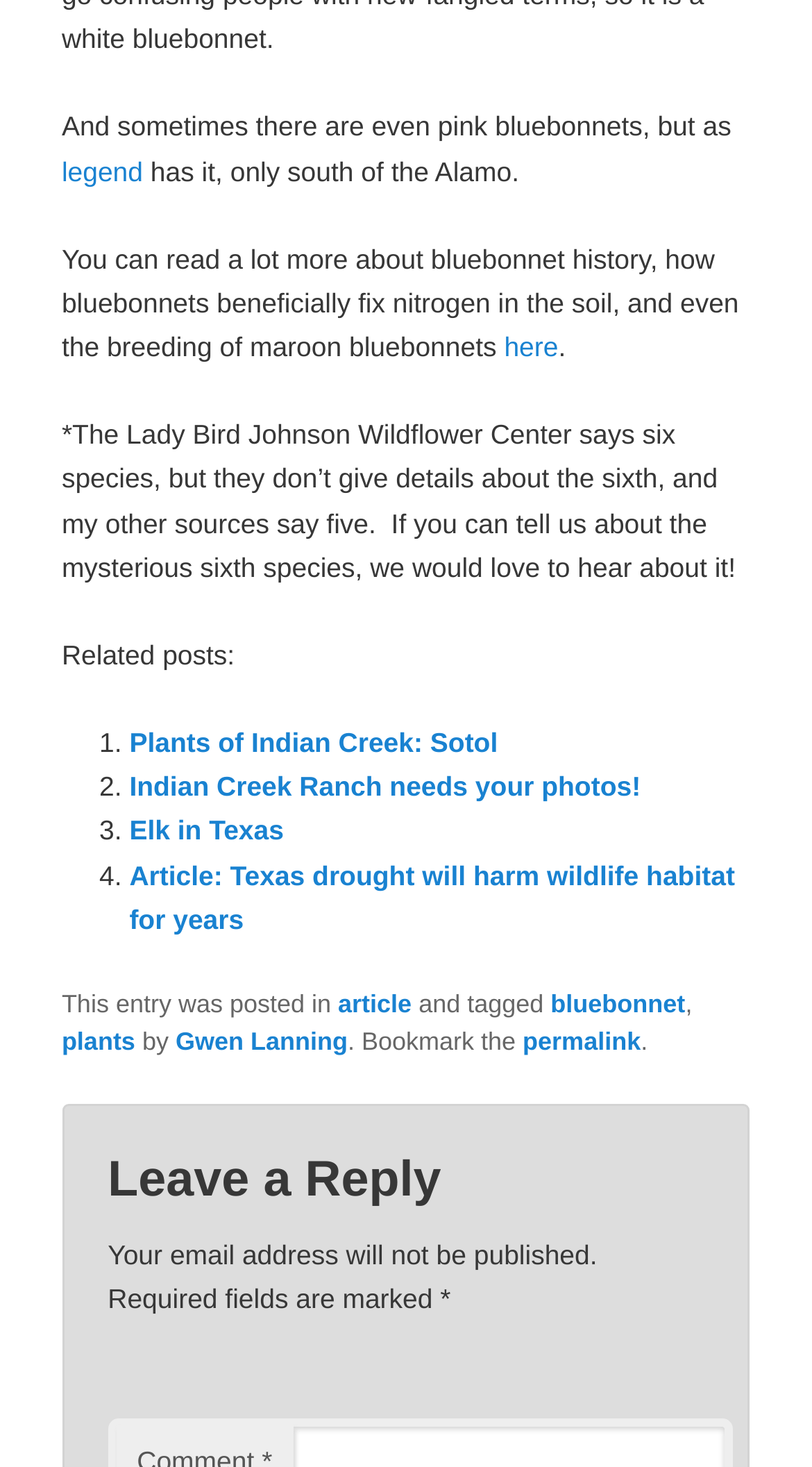Please determine the bounding box coordinates of the clickable area required to carry out the following instruction: "Visit the article about Sotol". The coordinates must be four float numbers between 0 and 1, represented as [left, top, right, bottom].

[0.159, 0.496, 0.613, 0.517]